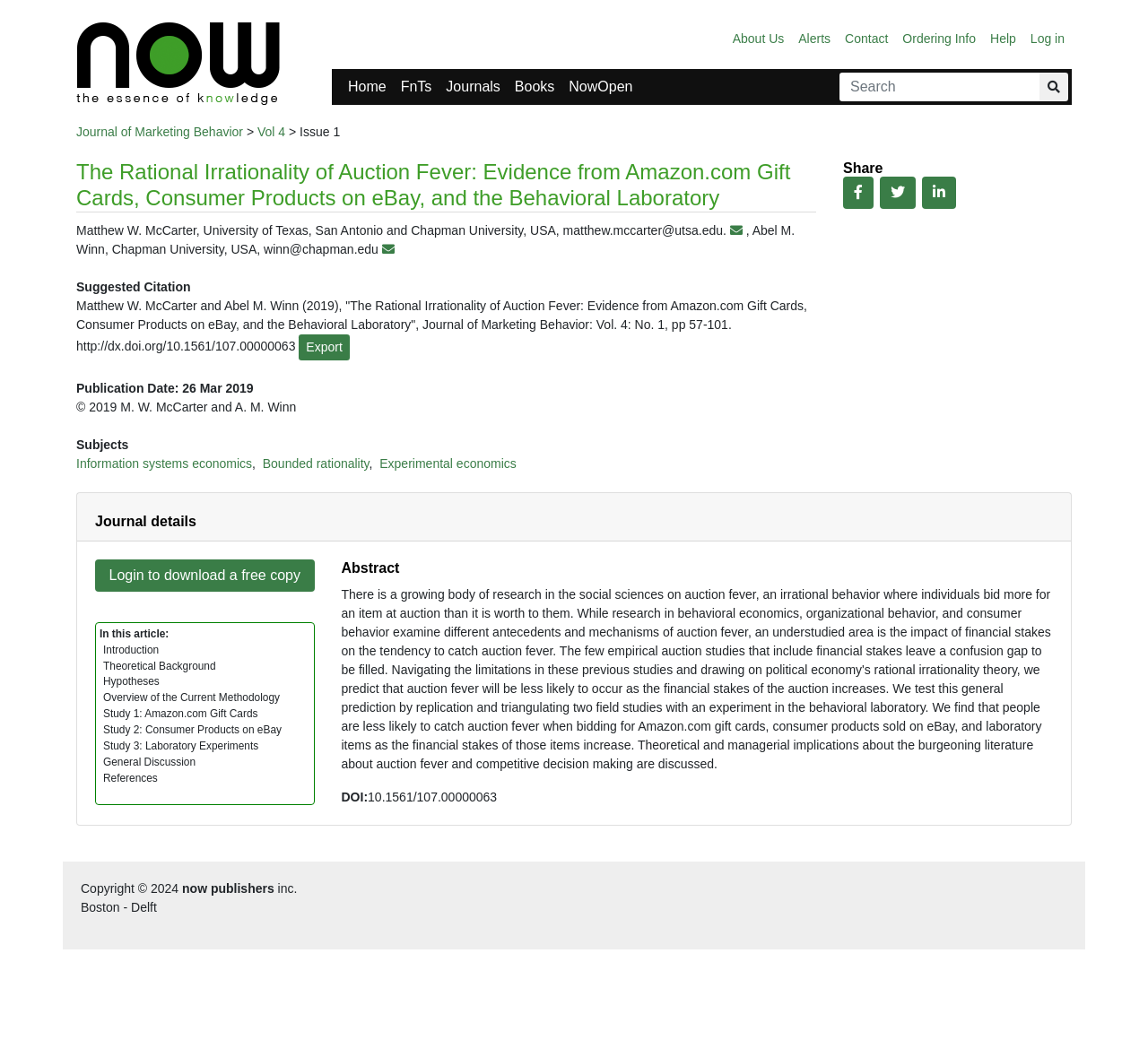What are the subjects of the article?
From the screenshot, provide a brief answer in one word or phrase.

Information systems economics, Bounded rationality, Experimental economics